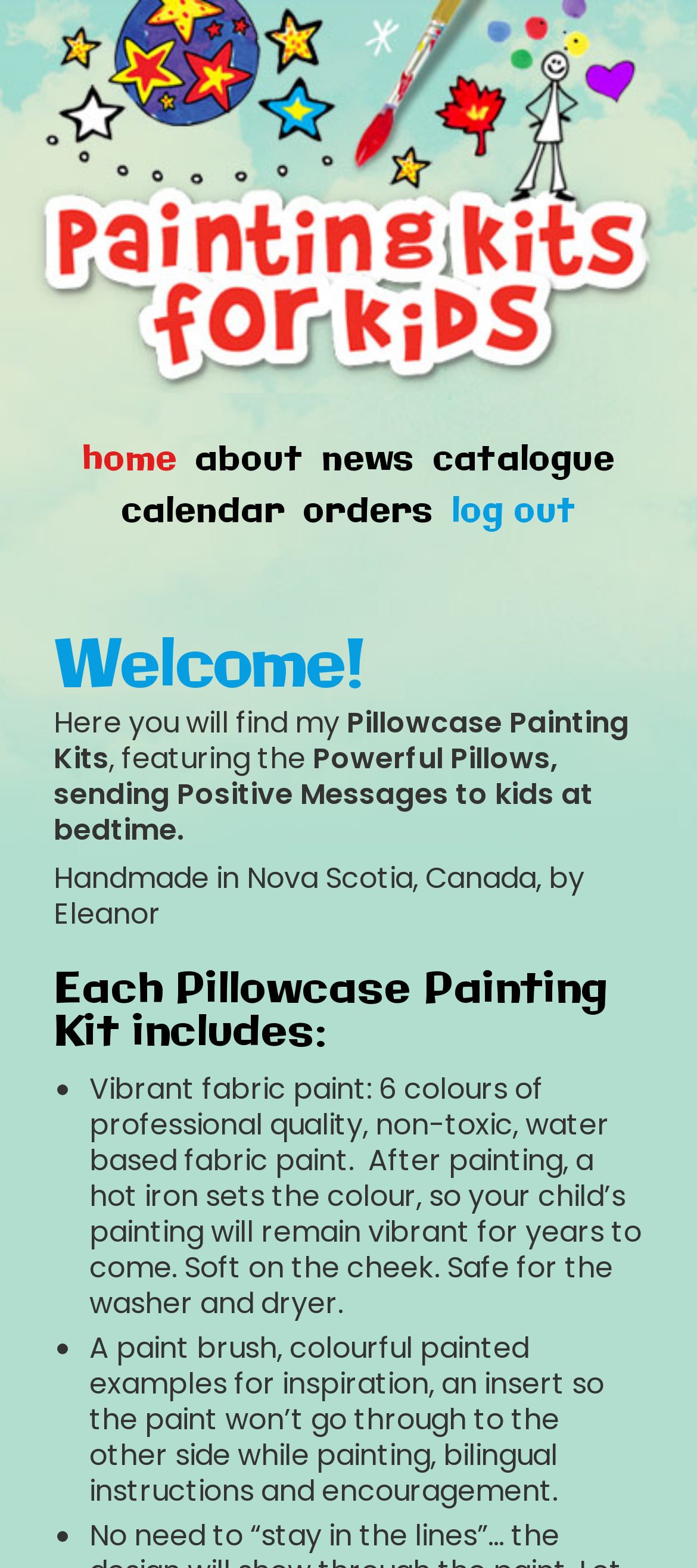Use a single word or phrase to answer the question:
What is the purpose of the insert in each kit?

To prevent paint from going through to the other side